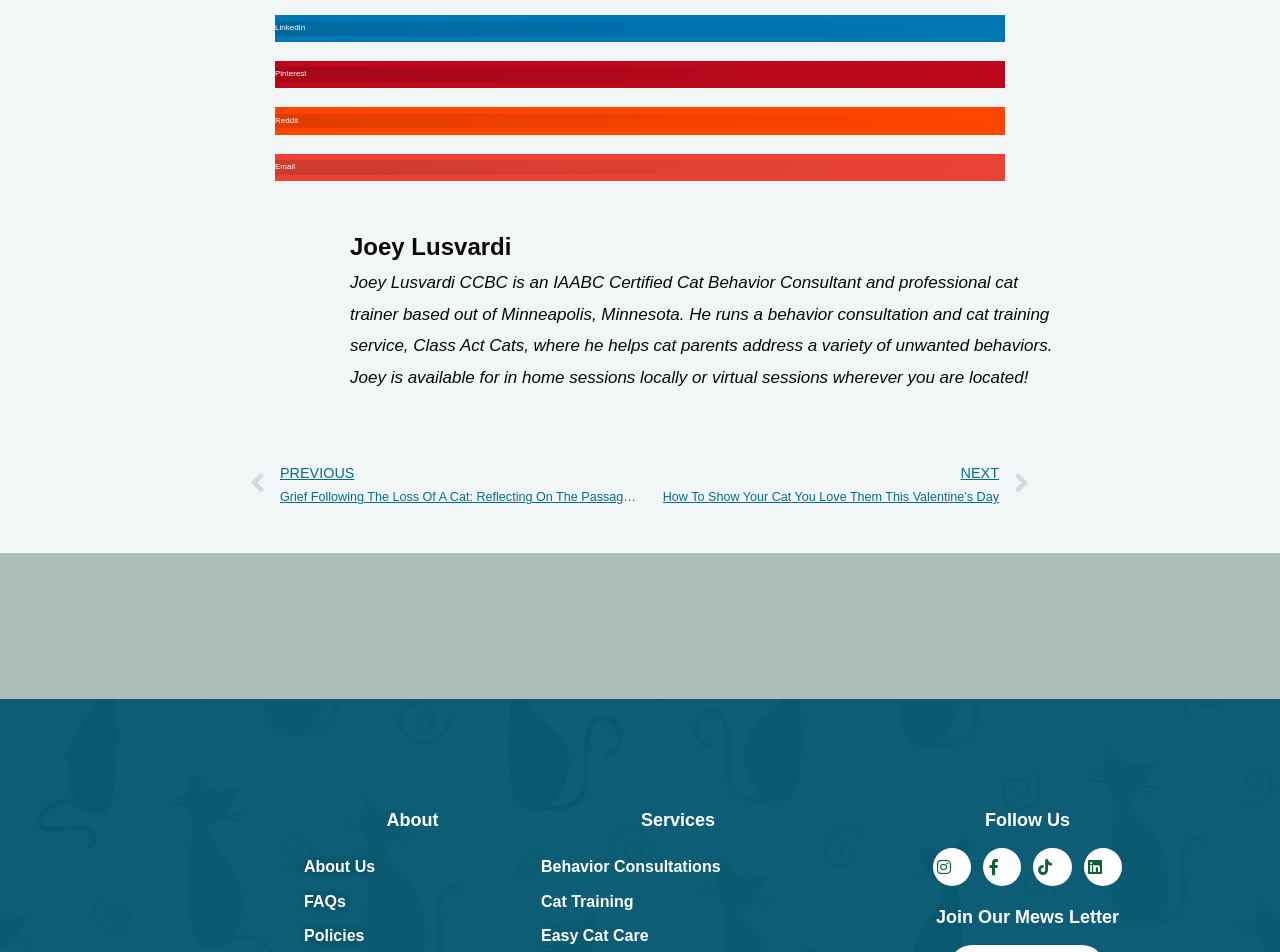From the webpage screenshot, predict the bounding box of the UI element that matches this description: "Reddit".

[0.215, 0.113, 0.785, 0.141]